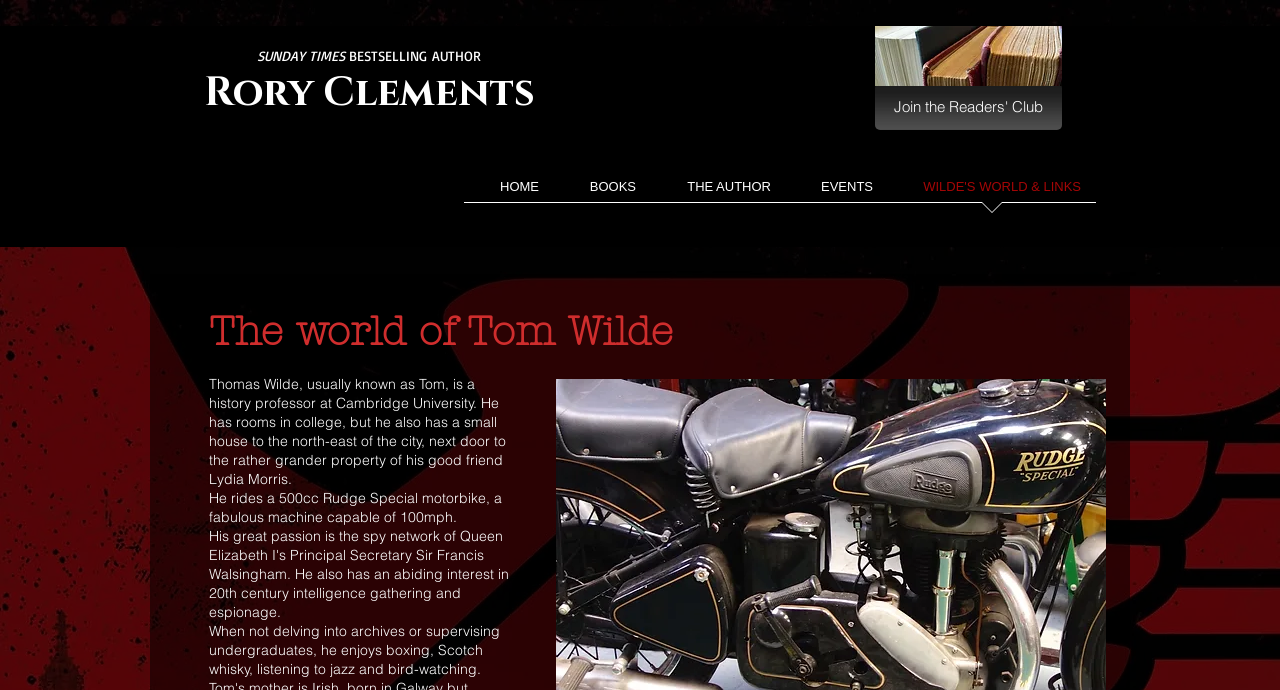Reply to the question below using a single word or brief phrase:
How many links are in the navigation section?

5